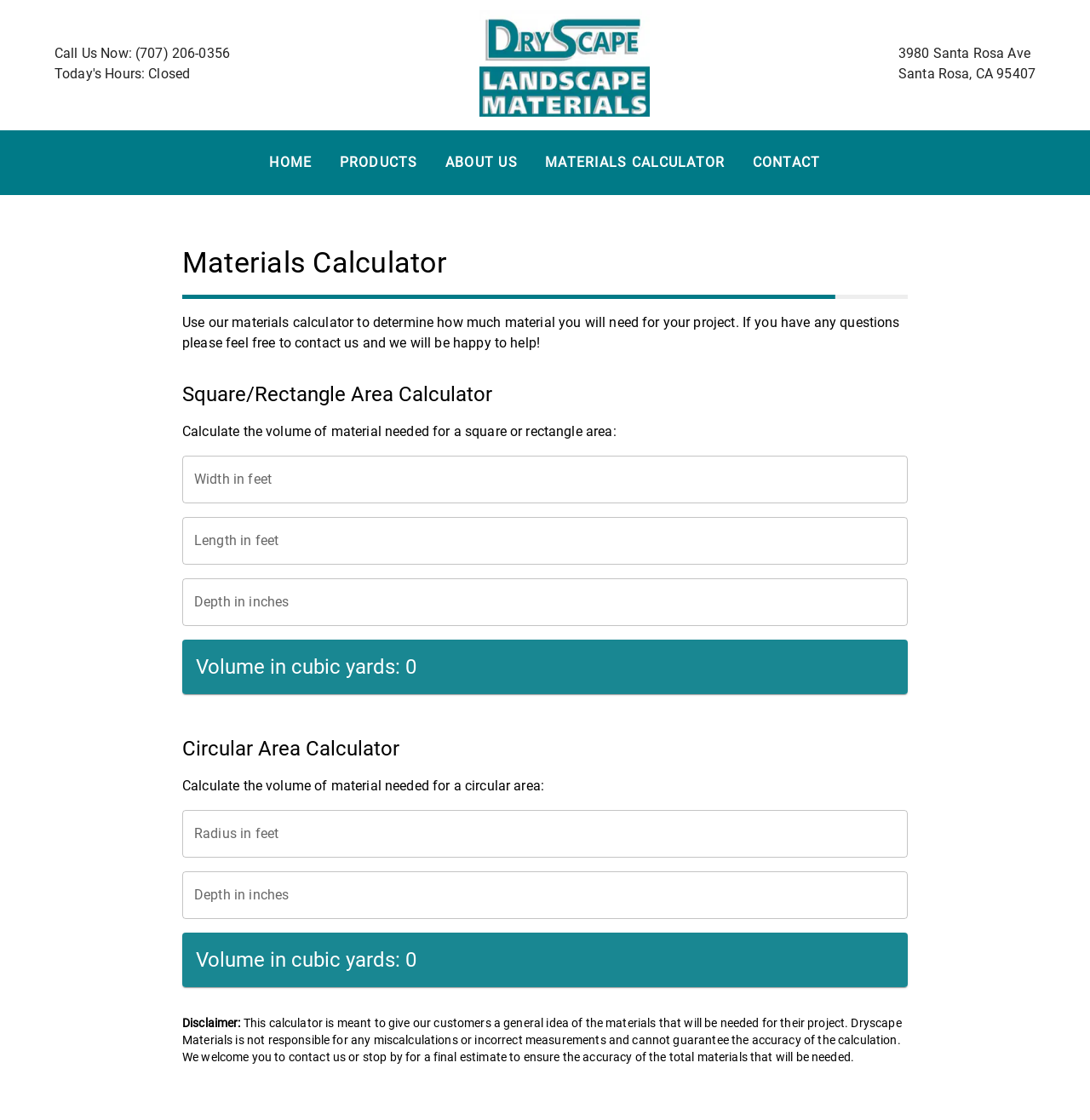Determine the bounding box coordinates for the area that should be clicked to carry out the following instruction: "Call the phone number".

[0.05, 0.04, 0.211, 0.054]